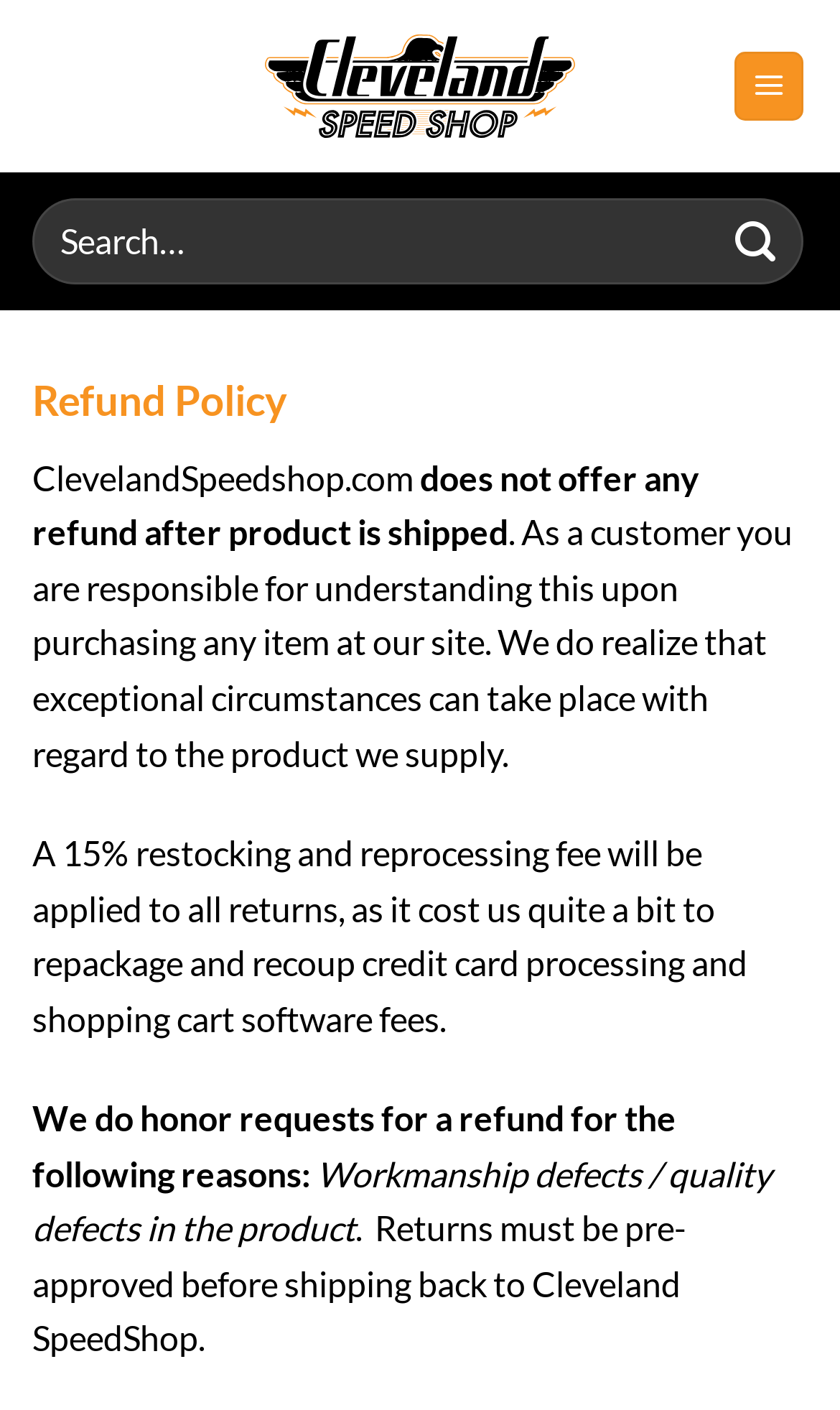What is the purpose of the search box?
Please give a detailed and elaborate answer to the question.

I inferred the purpose of the search box by looking at the static text 'Search for:' next to the search box, which suggests that users can input keywords to search for items on the website.